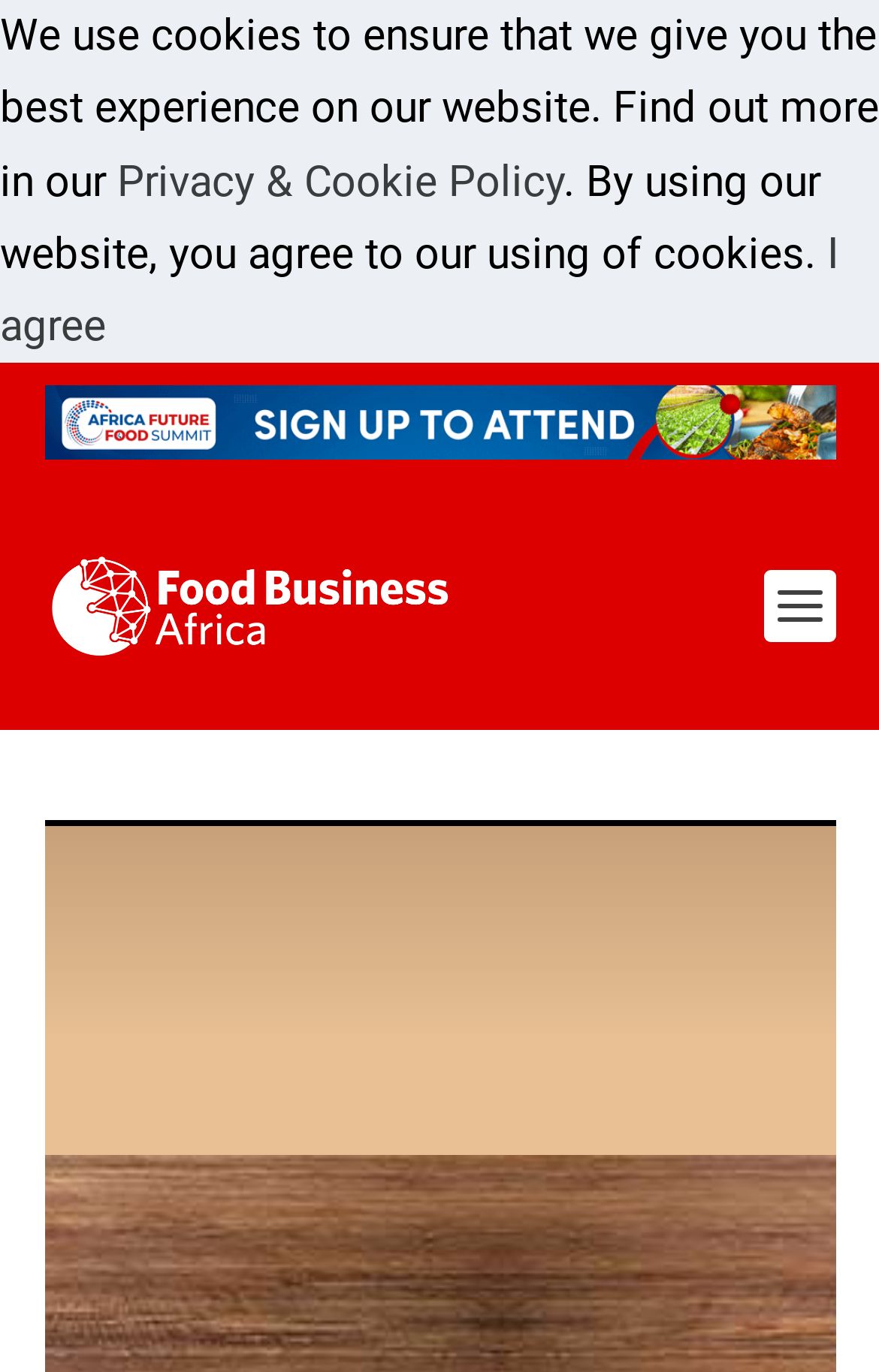Please answer the following question using a single word or phrase: 
What is Weetabix planning to do?

Cut wheat imports by 50 per cent